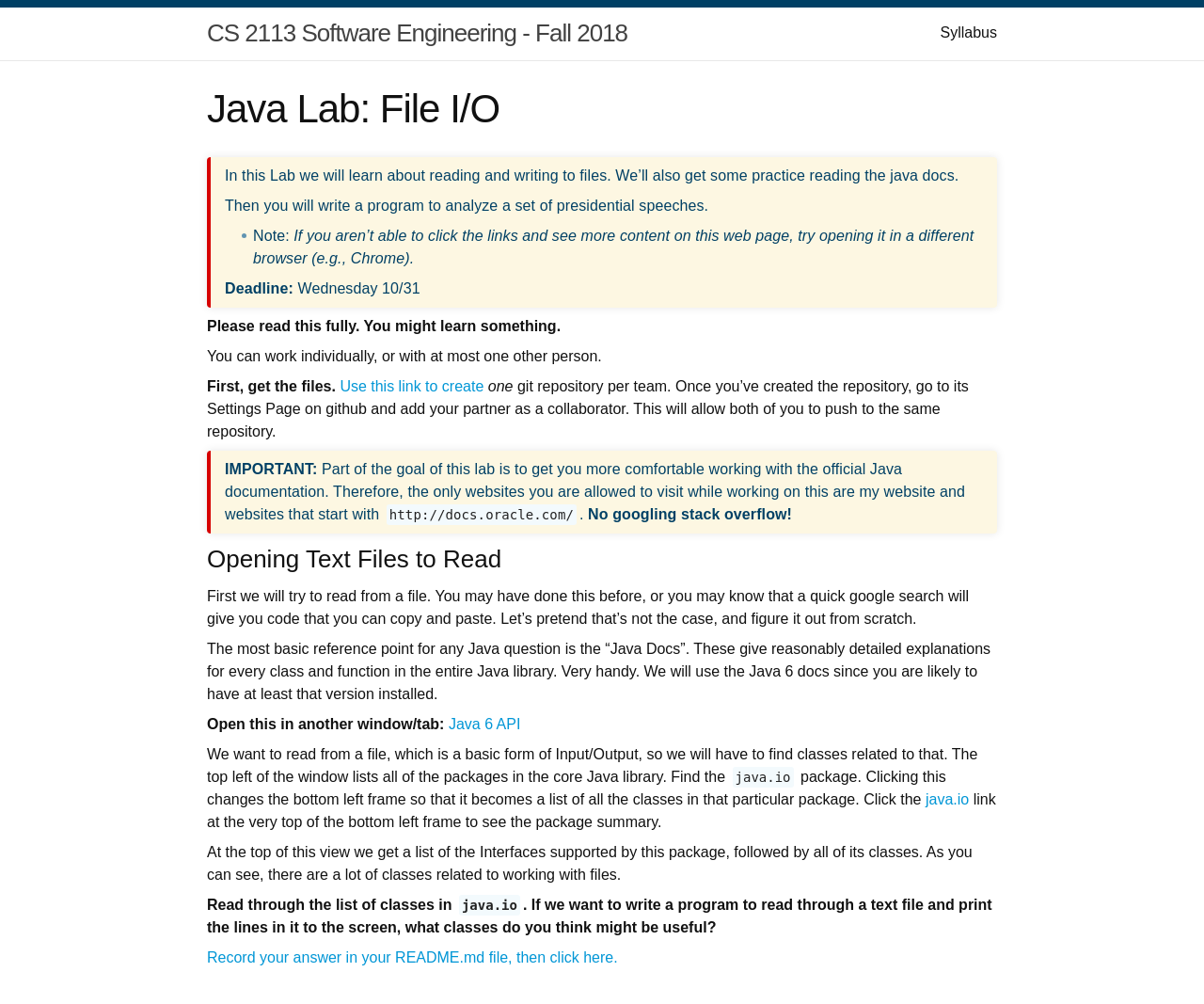Find the bounding box coordinates corresponding to the UI element with the description: "Java 6 API". The coordinates should be formatted as [left, top, right, bottom], with values as floats between 0 and 1.

[0.373, 0.713, 0.432, 0.729]